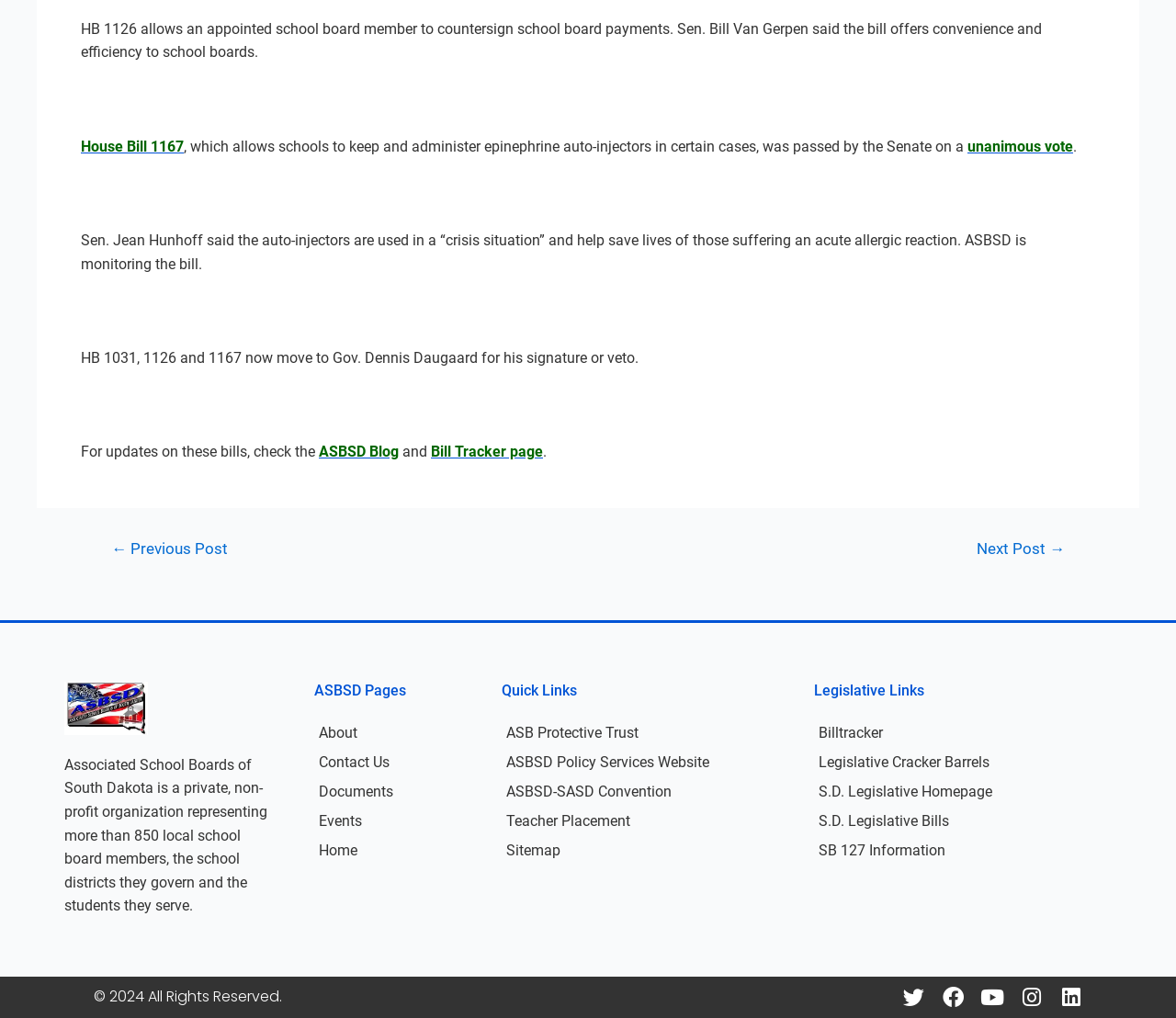Respond concisely with one word or phrase to the following query:
What is the main topic of this webpage?

School bills